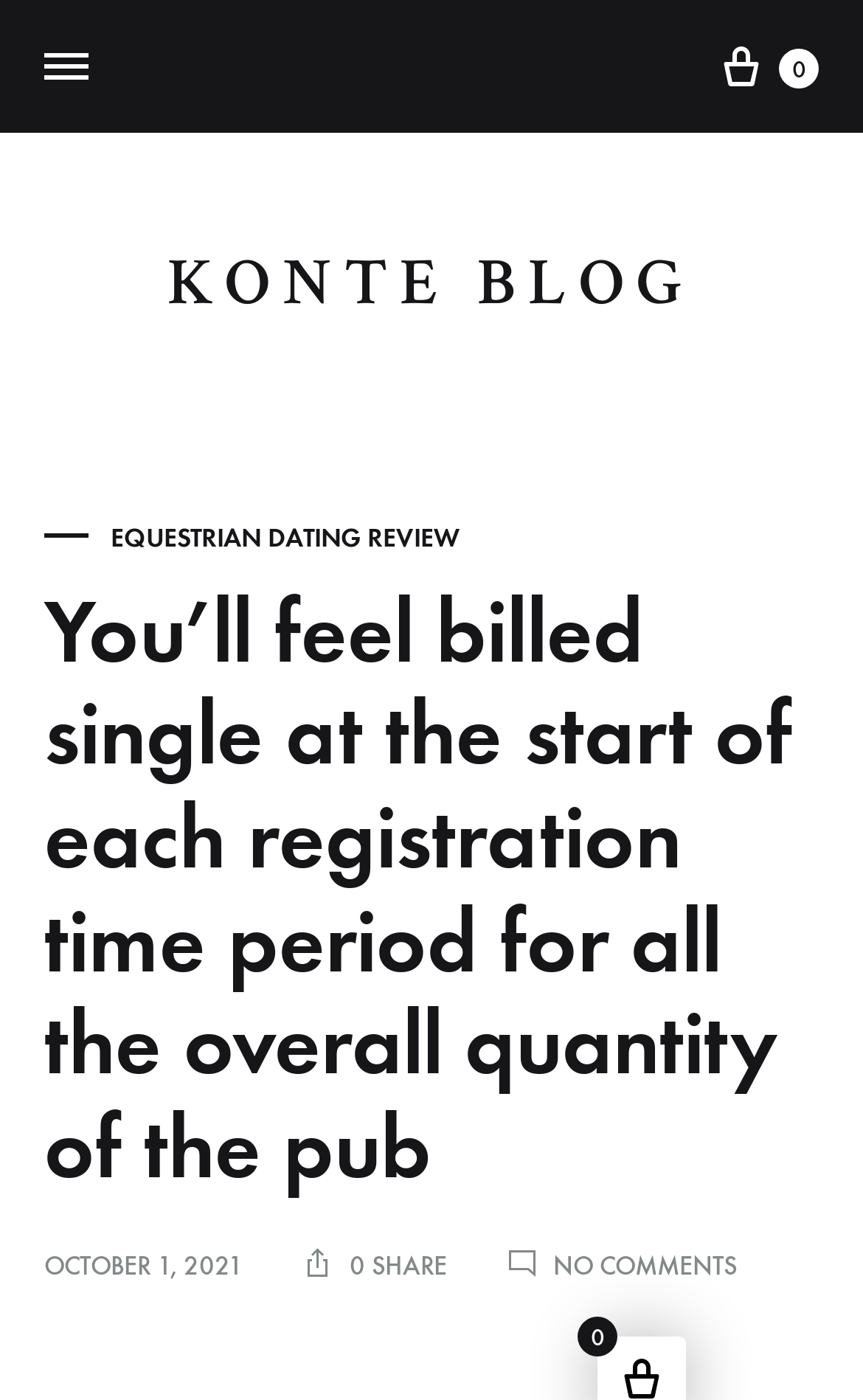What is the date of the article?
Ensure your answer is thorough and detailed.

I found the date of the article by looking at the time element at the top of the page, which is located at coordinates [0.051, 0.893, 0.282, 0.915]. The text inside this element is 'OCTOBER 1, 2021', which indicates the date the article was published.